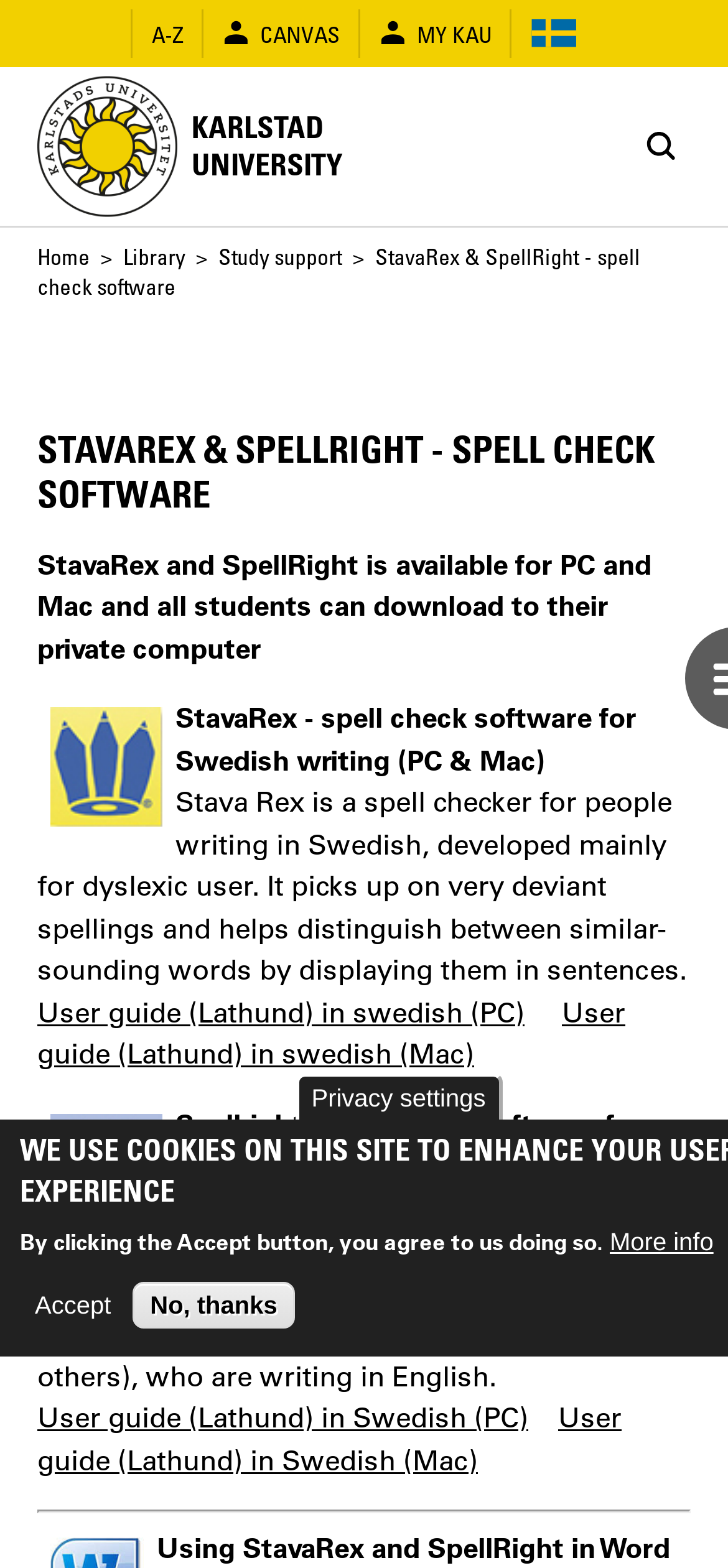Is SpellRight available for PC and Mac?
Using the visual information, answer the question in a single word or phrase.

Yes